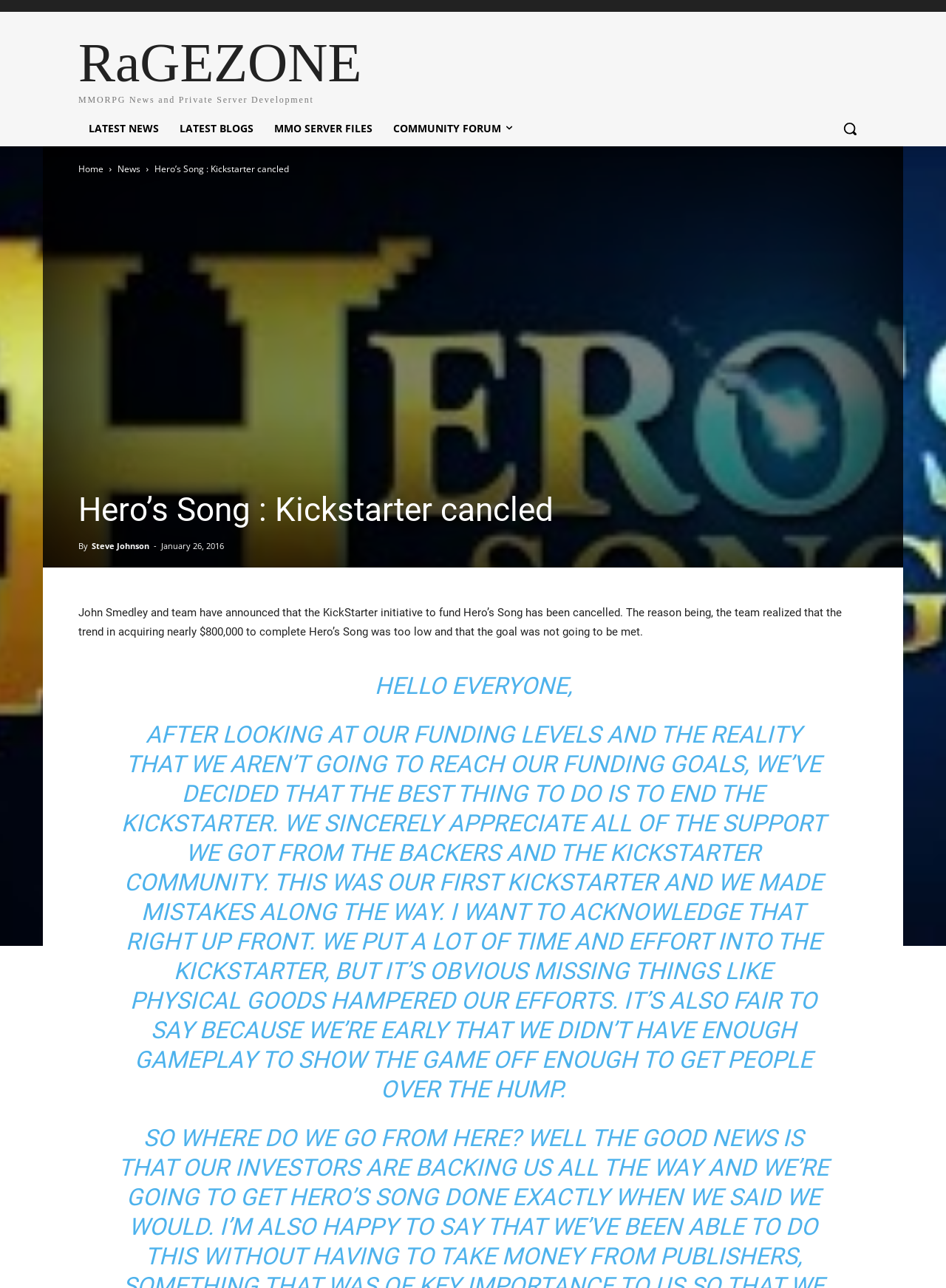Please give a succinct answer to the question in one word or phrase:
When was the article published?

January 26, 2016